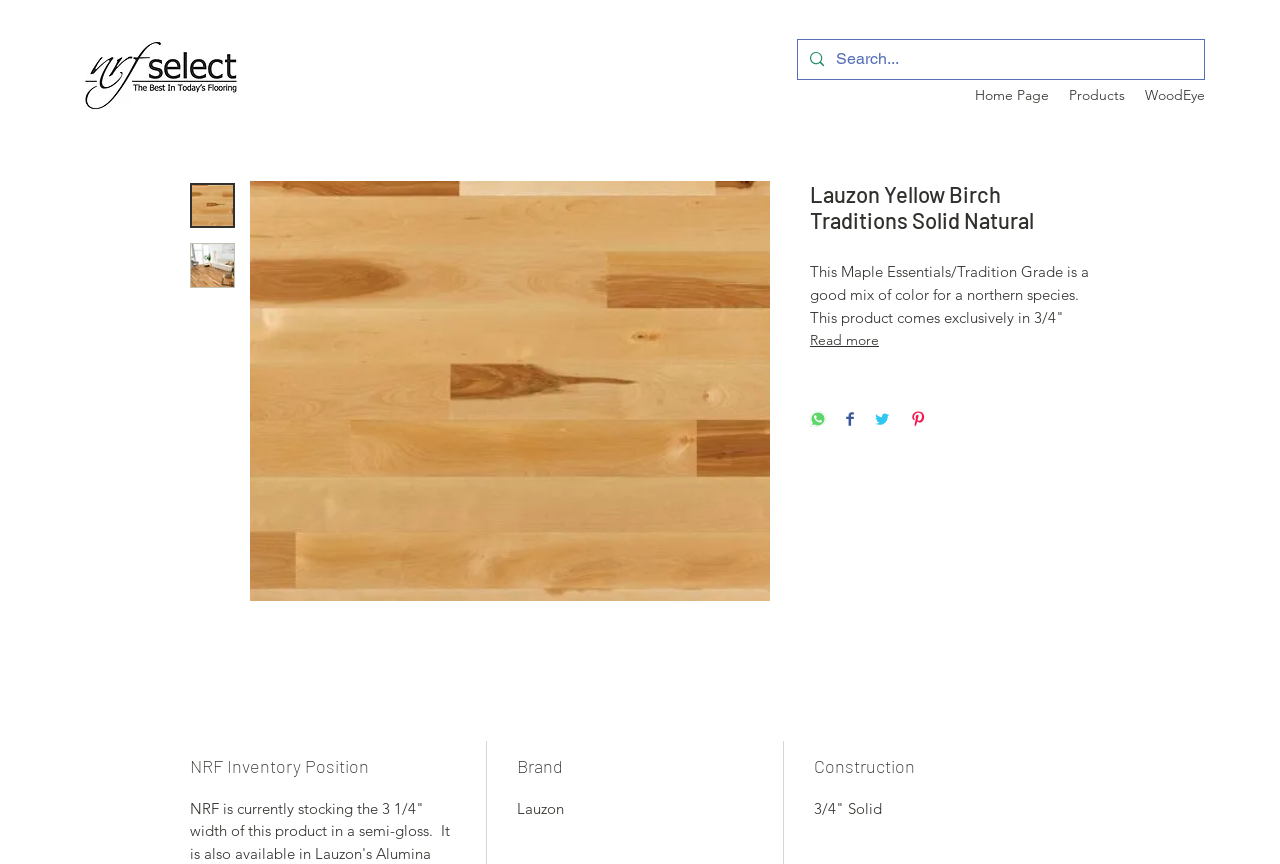Please determine the bounding box coordinates of the clickable area required to carry out the following instruction: "View home page". The coordinates must be four float numbers between 0 and 1, represented as [left, top, right, bottom].

[0.754, 0.093, 0.827, 0.127]